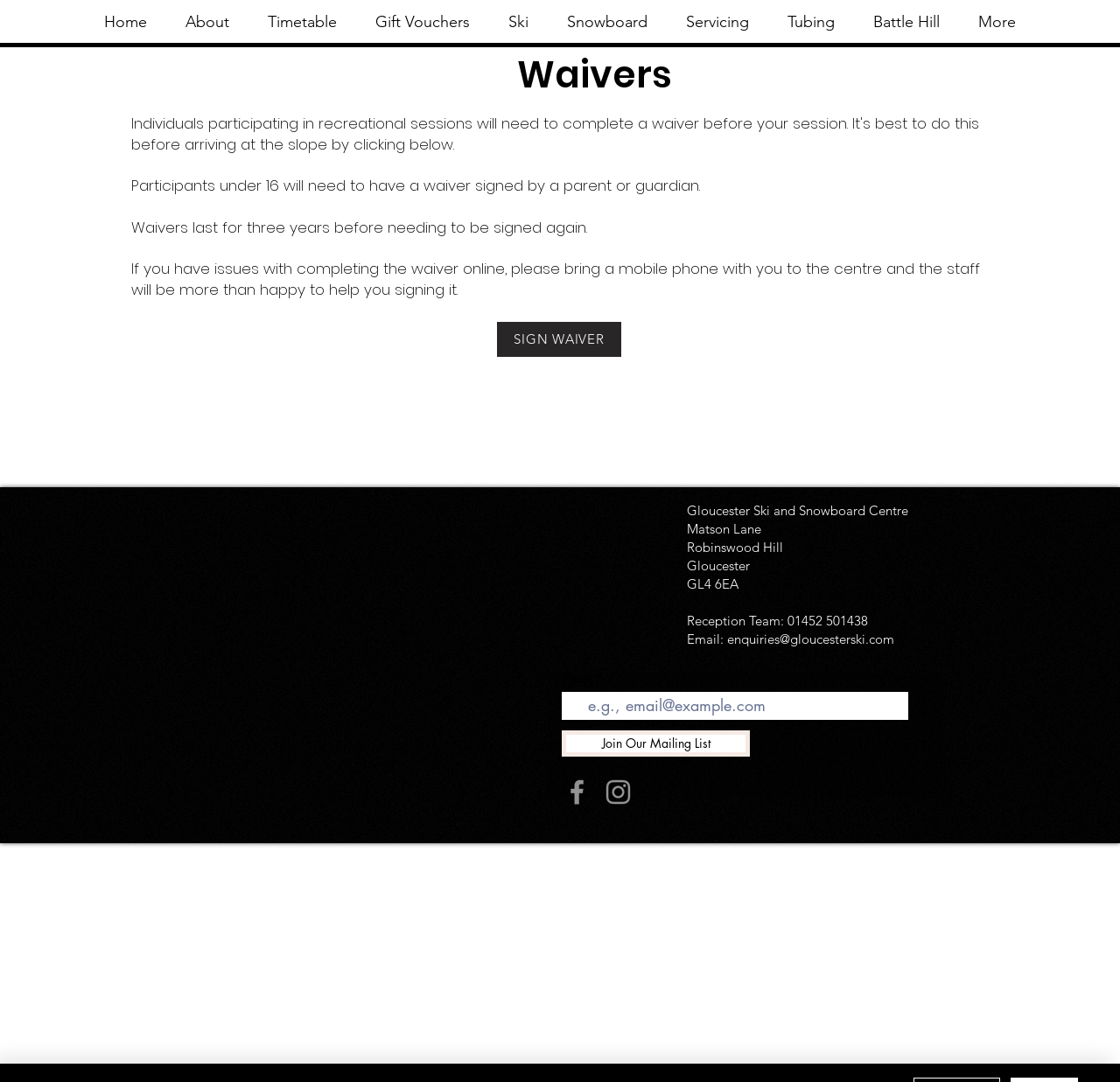Find the bounding box coordinates of the clickable element required to execute the following instruction: "Enter email address". Provide the coordinates as four float numbers between 0 and 1, i.e., [left, top, right, bottom].

[0.502, 0.639, 0.811, 0.667]